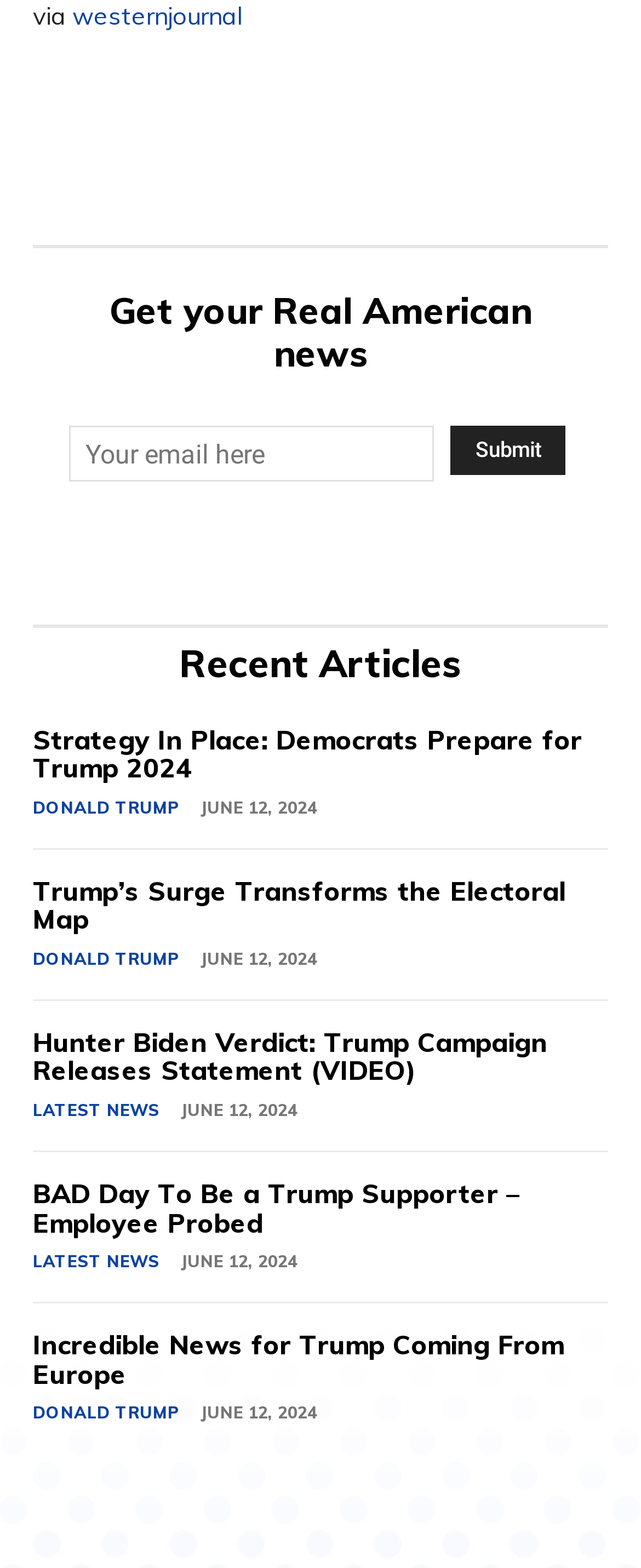Determine the bounding box coordinates for the region that must be clicked to execute the following instruction: "Submit your email".

[0.703, 0.272, 0.883, 0.303]